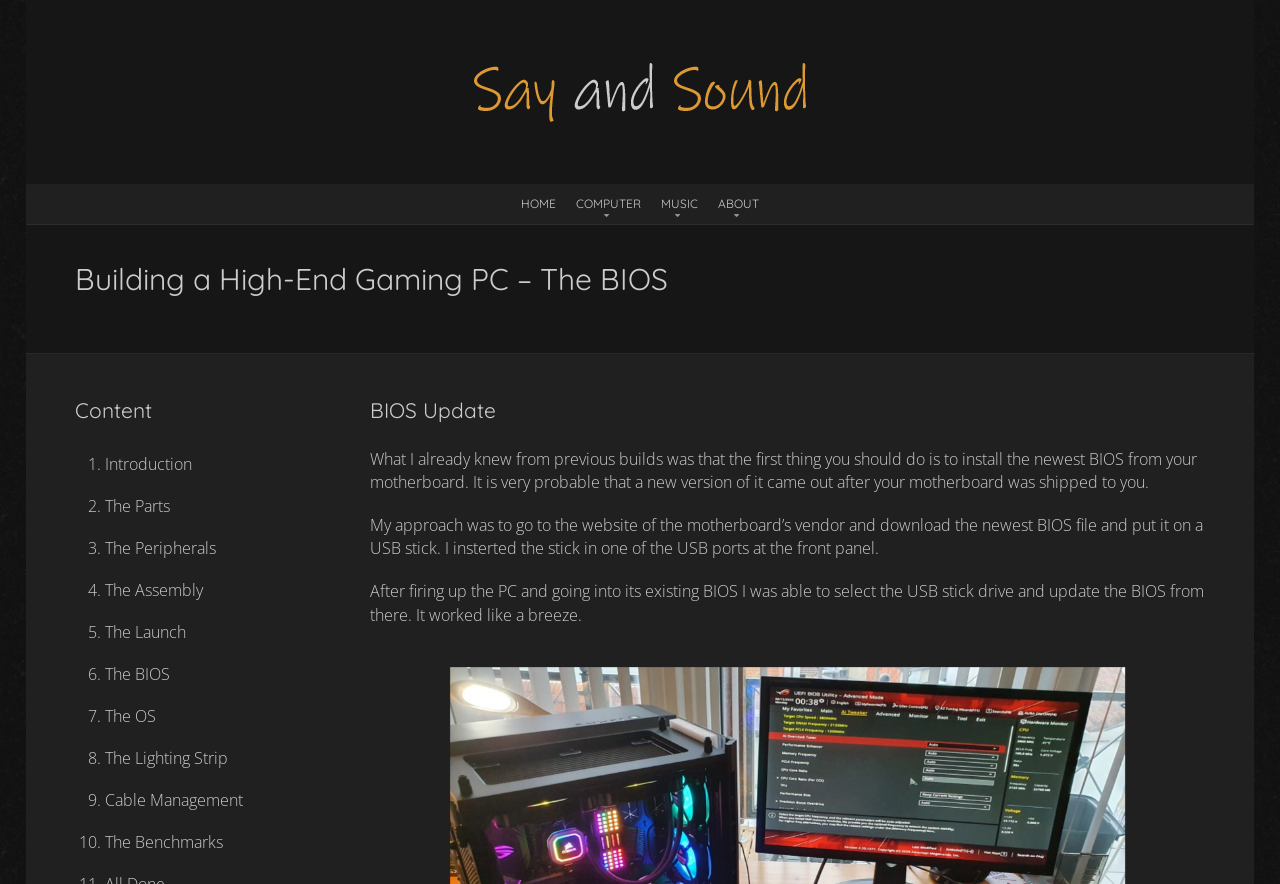Determine the bounding box coordinates for the UI element described. Format the coordinates as (top-left x, top-left y, bottom-right x, bottom-right y) and ensure all values are between 0 and 1. Element description: Home

[0.399, 0.208, 0.442, 0.251]